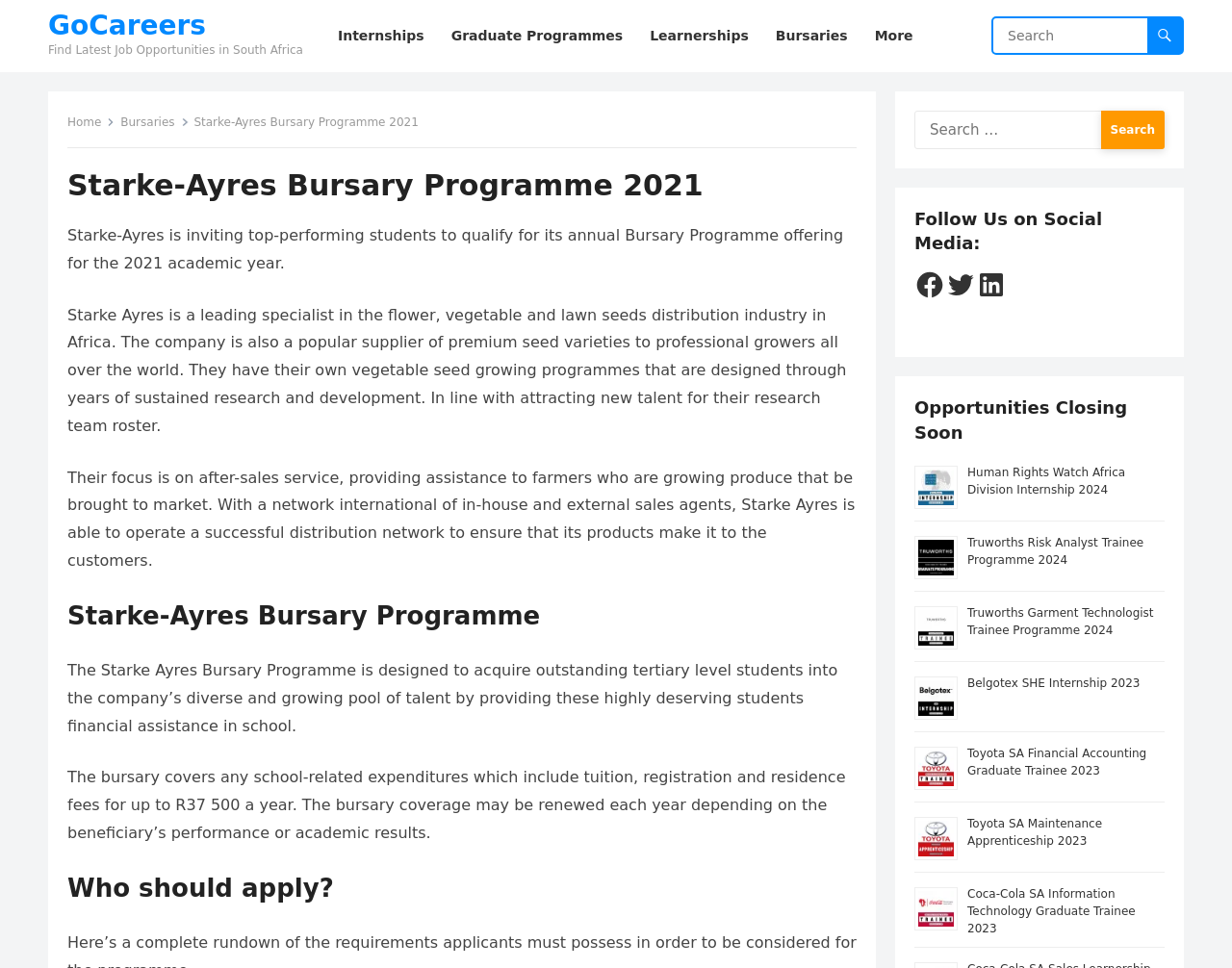Please provide the bounding box coordinates for the element that needs to be clicked to perform the instruction: "Search for opportunities". The coordinates must consist of four float numbers between 0 and 1, formatted as [left, top, right, bottom].

[0.806, 0.019, 0.959, 0.055]